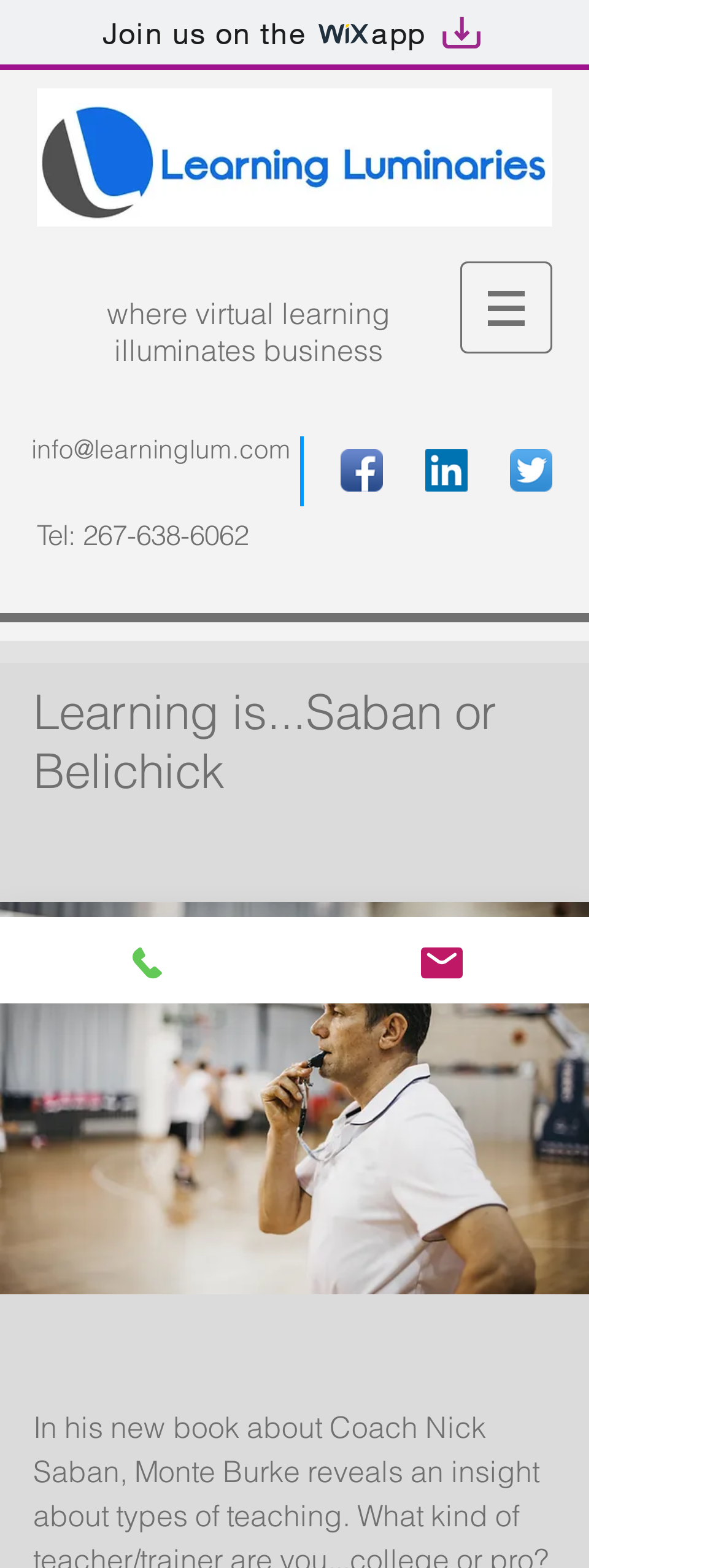Can you show the bounding box coordinates of the region to click on to complete the task described in the instruction: "Call the phone number"?

[0.115, 0.331, 0.346, 0.353]